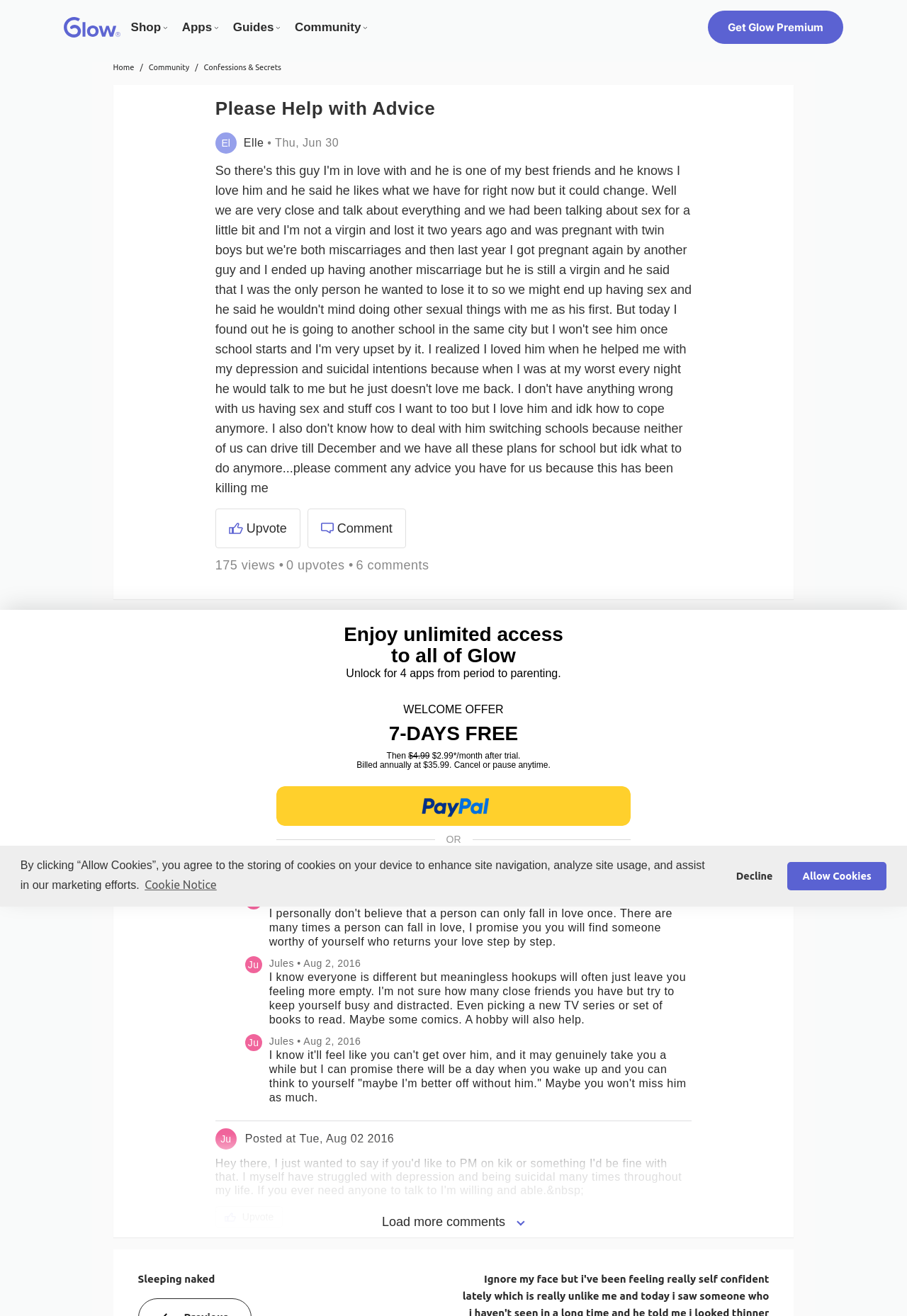Locate the bounding box of the UI element described by: "Shop" in the given webpage screenshot.

[0.144, 0.013, 0.177, 0.028]